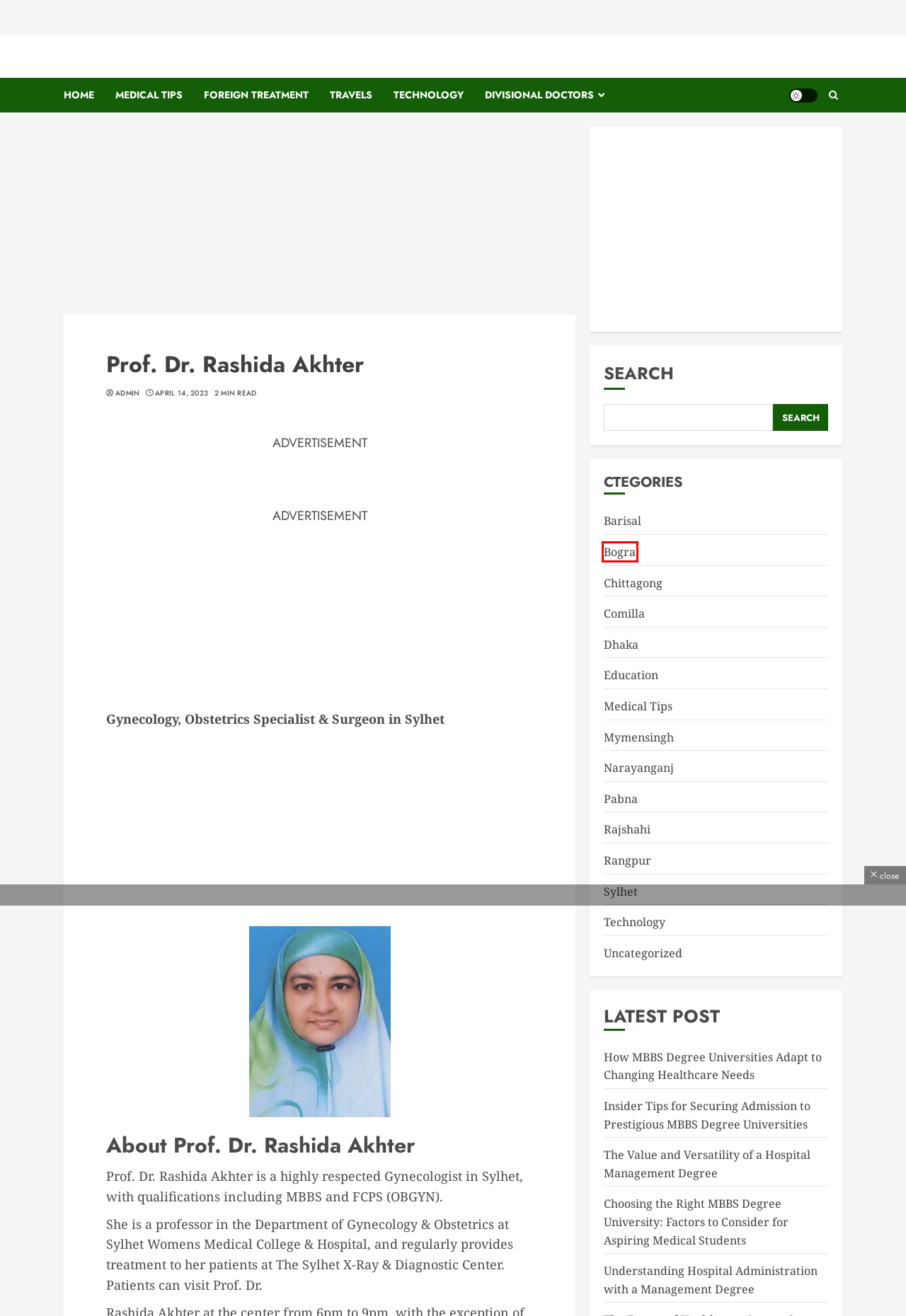Examine the screenshot of the webpage, which includes a red bounding box around an element. Choose the best matching webpage description for the page that will be displayed after clicking the element inside the red bounding box. Here are the candidates:
A. Technology - BanglaDr.Com
B. Education - BanglaDr.Com
C. Rangpur - BanglaDr.Com
D. Bogra - BanglaDr.Com
E. Pabna - BanglaDr.Com
F. Narayanganj - BanglaDr.Com
G. How MBBS Degree Universities Adapt to Changing Healthcare Needs - BanglaDr.Com
H. Understanding Hospital Administration with a Management Degree - BanglaDr.Com

D